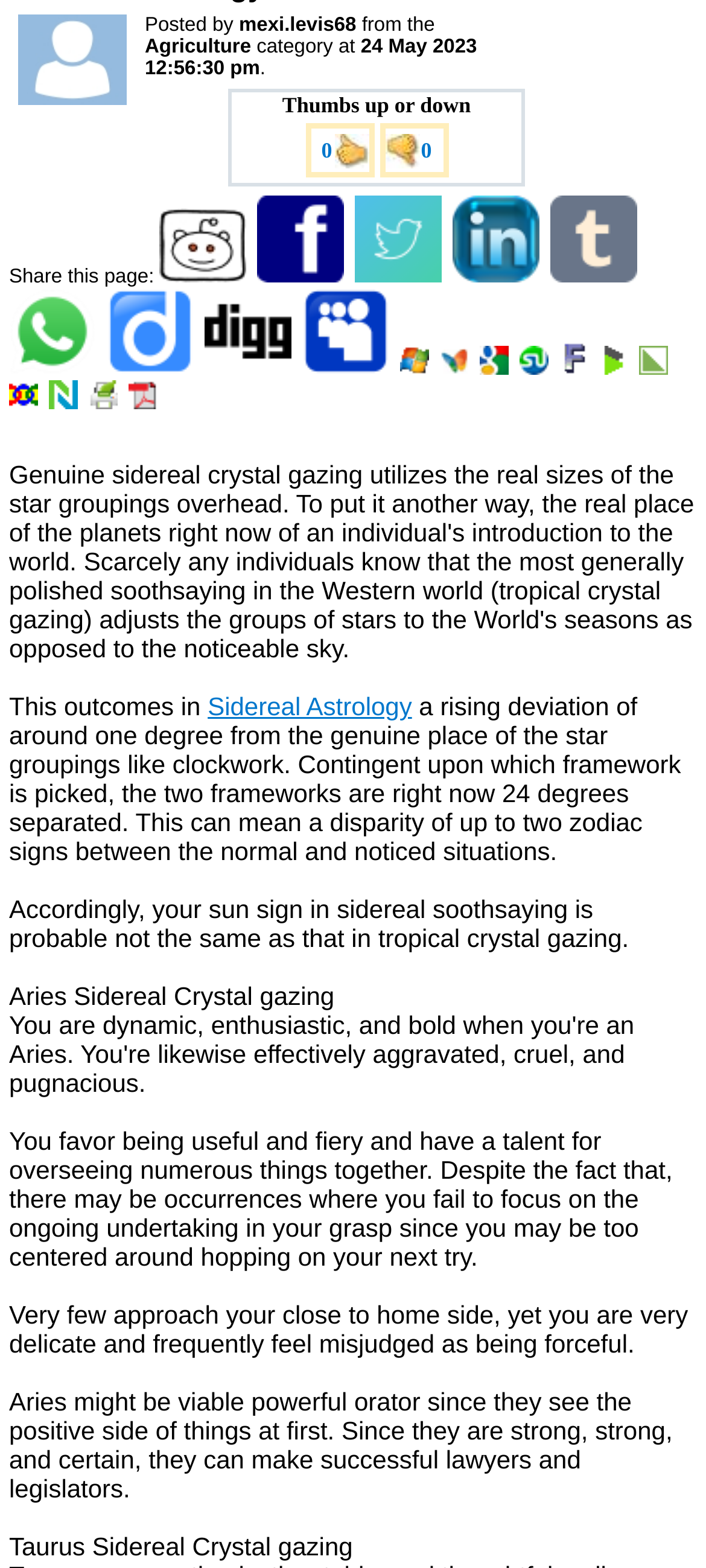From the element description Sidereal Astrology, predict the bounding box coordinates of the UI element. The coordinates must be specified in the format (top-left x, top-left y, bottom-right x, bottom-right y) and should be within the 0 to 1 range.

[0.294, 0.441, 0.583, 0.46]